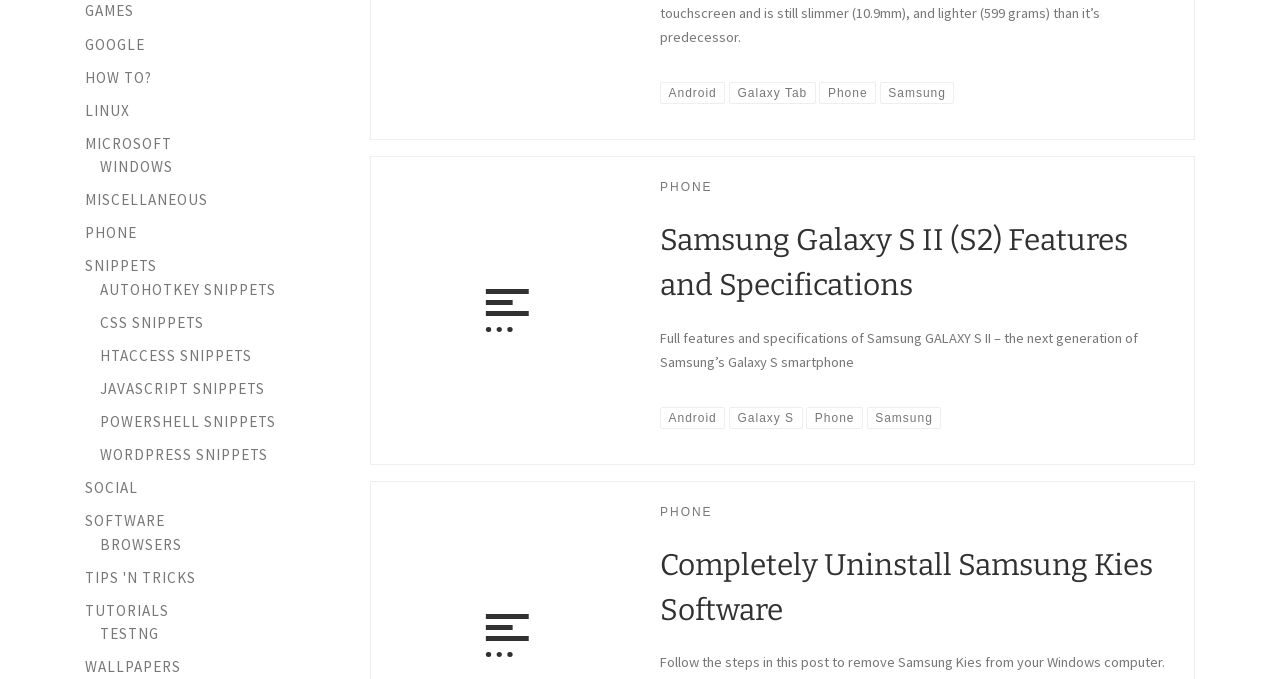Determine the bounding box coordinates for the area that needs to be clicked to fulfill this task: "Visit the 'AUTOHOTKEY SNIPPETS' page". The coordinates must be given as four float numbers between 0 and 1, i.e., [left, top, right, bottom].

[0.078, 0.409, 0.216, 0.444]